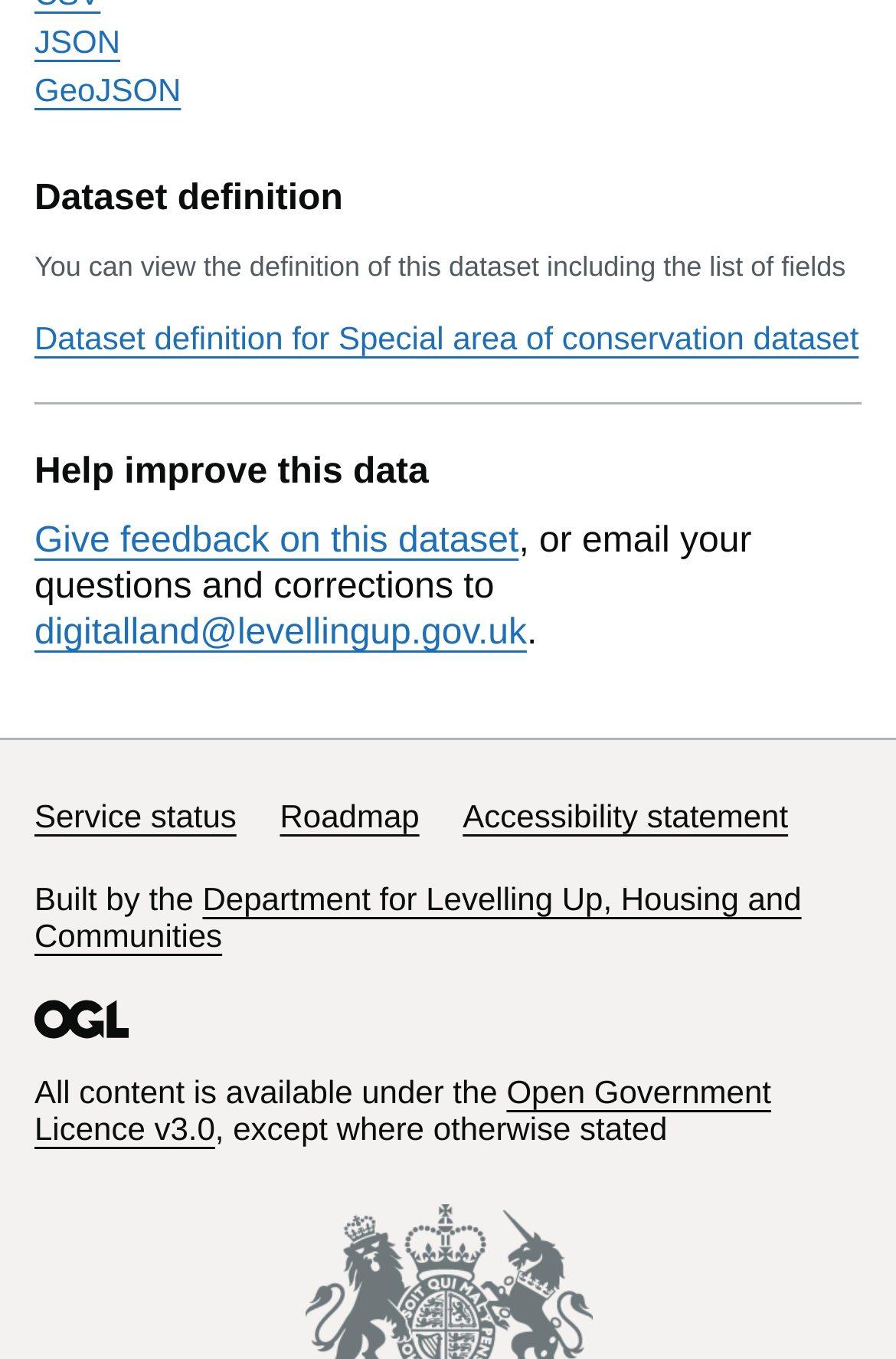Determine the bounding box coordinates for the region that must be clicked to execute the following instruction: "View dataset definition".

[0.038, 0.235, 0.958, 0.262]